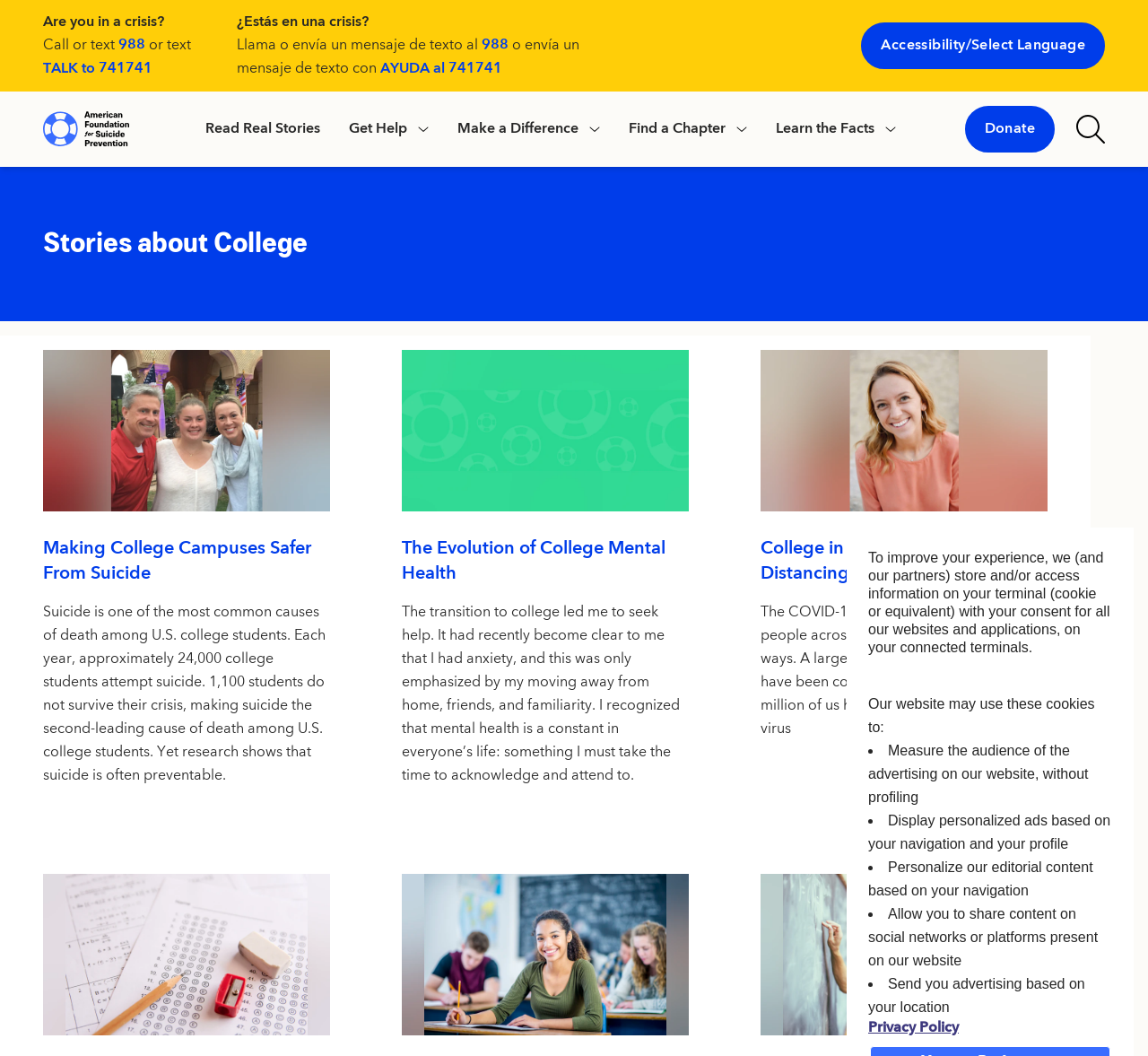Locate the bounding box coordinates of the item that should be clicked to fulfill the instruction: "Click the 'Privacy Policy' link".

[0.756, 0.965, 0.969, 0.982]